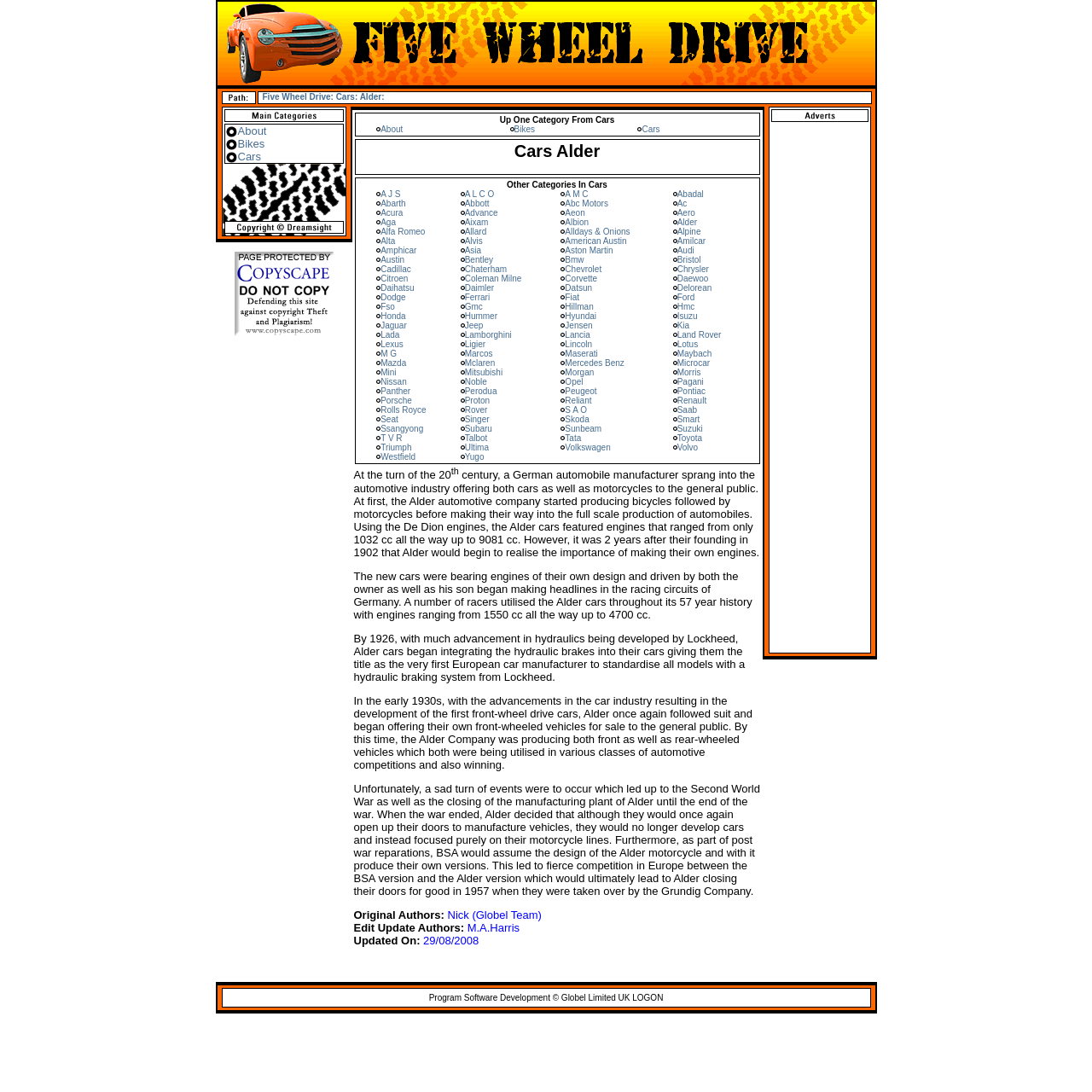Please provide the bounding box coordinates for the element that needs to be clicked to perform the following instruction: "Click the 'PRODUCTS' link". The coordinates should be given as four float numbers between 0 and 1, i.e., [left, top, right, bottom].

None